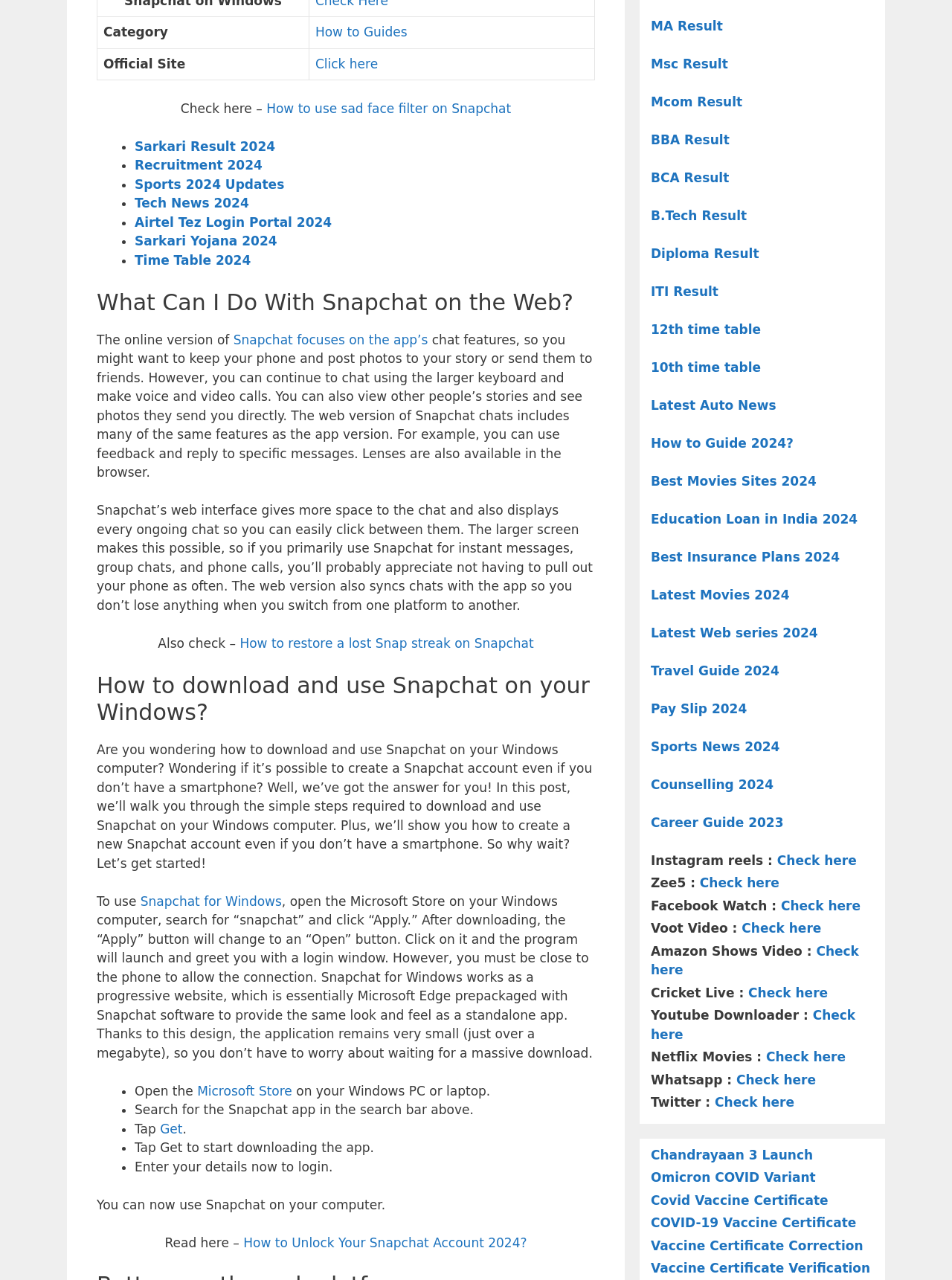Find and specify the bounding box coordinates that correspond to the clickable region for the instruction: "Check here – How to restore a lost Snap streak on Snapchat".

[0.252, 0.497, 0.561, 0.508]